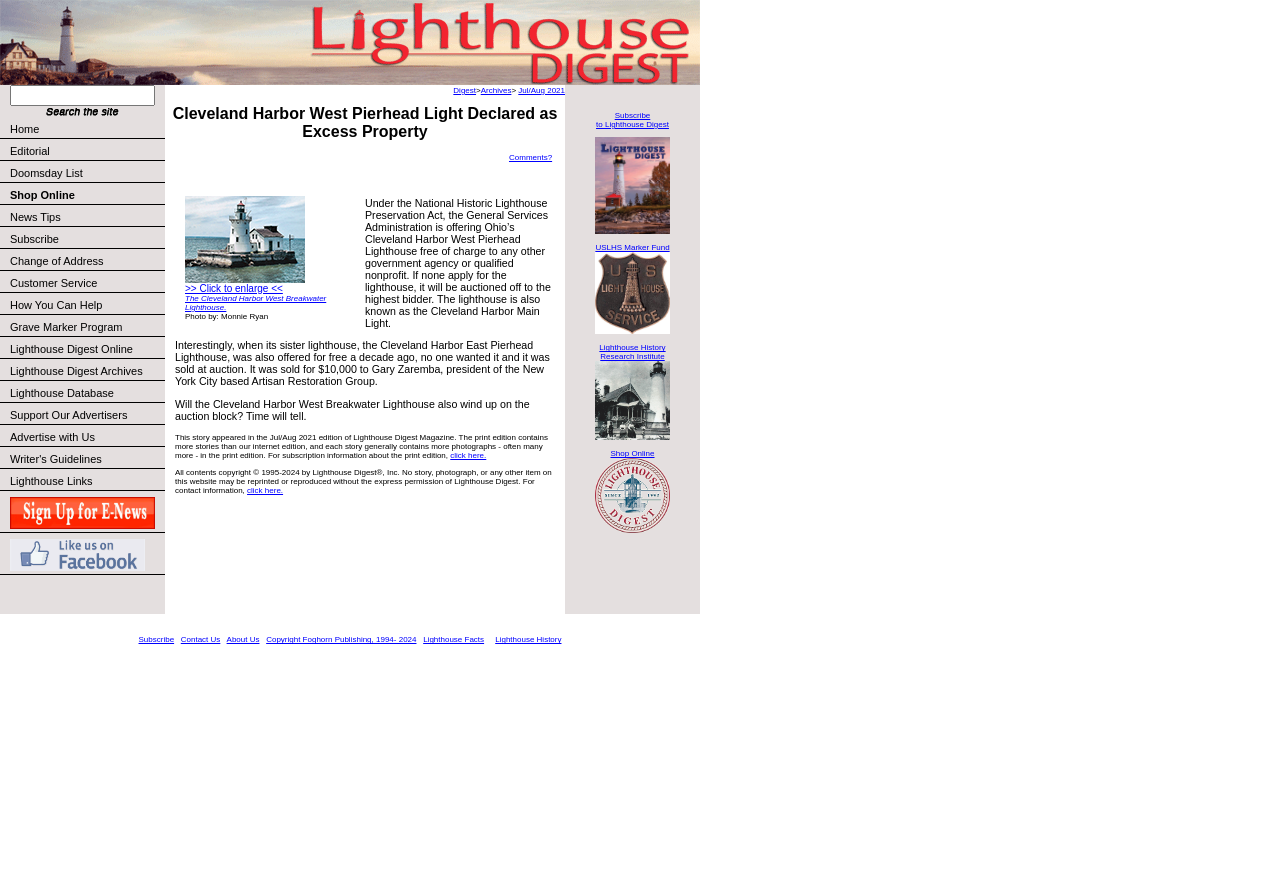Is there an image on this webpage?
Please respond to the question with a detailed and informative answer.

I can see an image mentioned in the text 'You can see an enlarged version of this picture by clicking here', which suggests that there is an image on the webpage that can be enlarged by clicking on it.